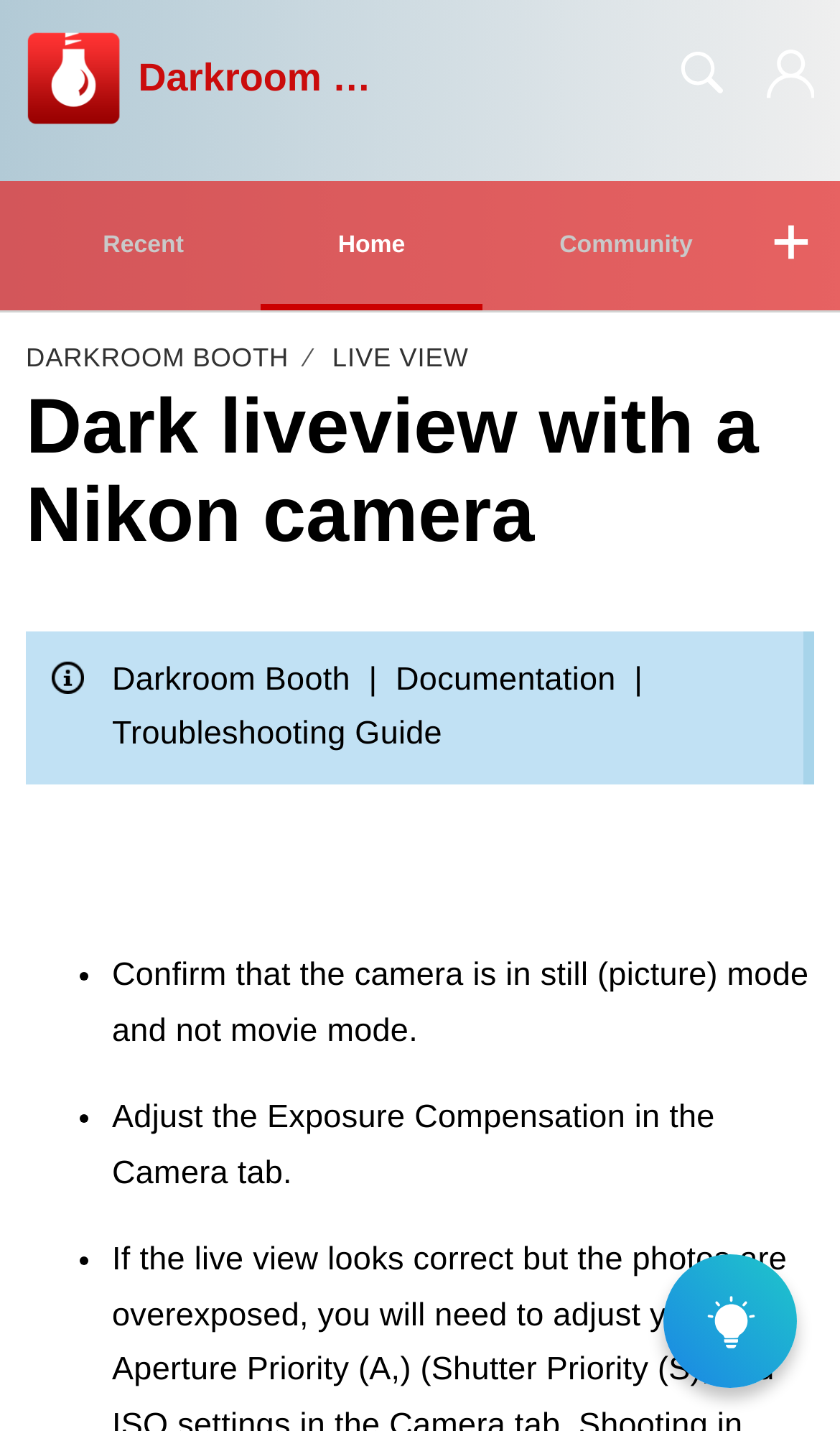Using the information in the image, give a detailed answer to the following question: What is the name of the help center?

The name of the help center can be found in the static text element 'Darkroom Help Center' located at the top of the webpage, which suggests that this webpage is part of the Darkroom Help Center.